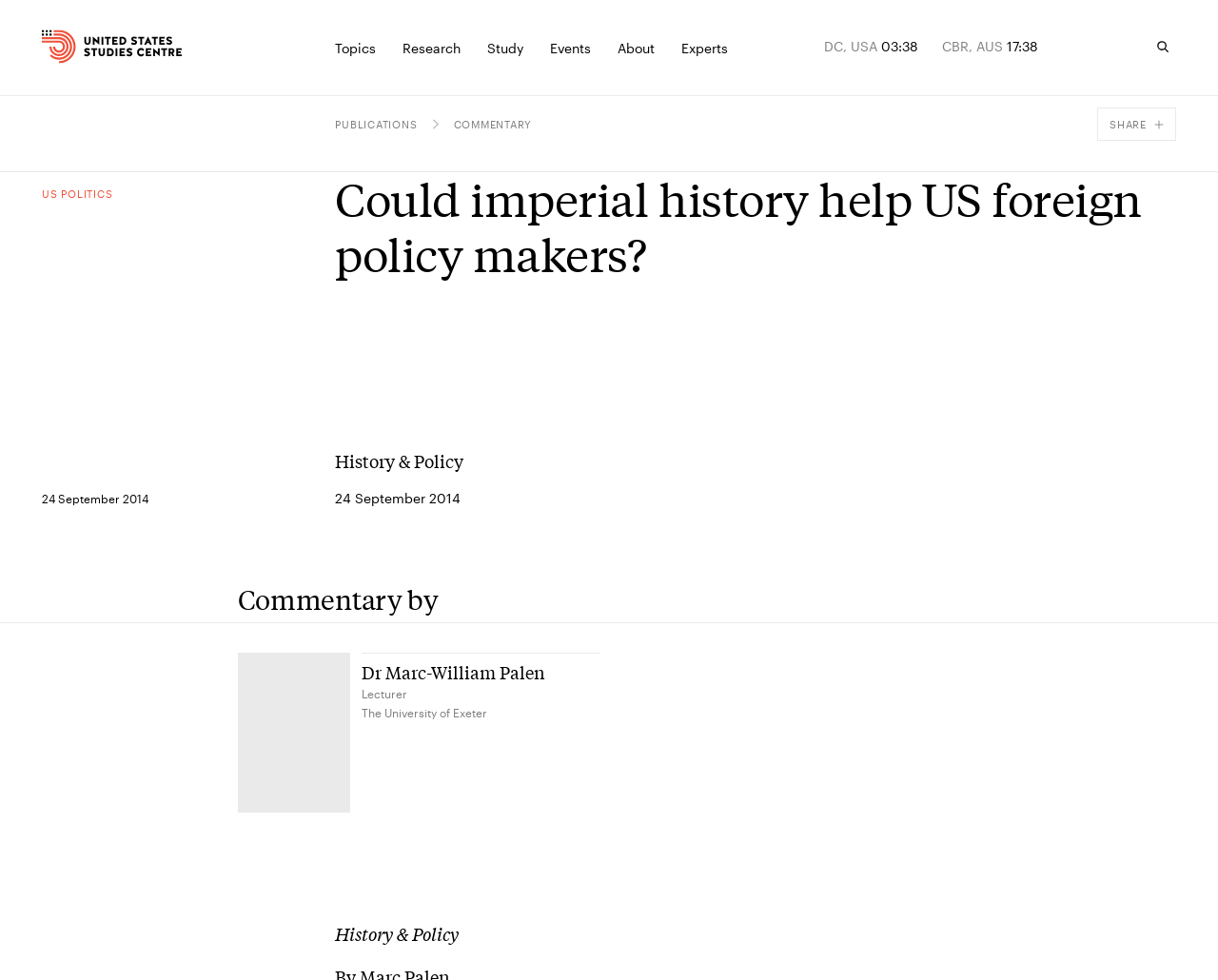Please provide the bounding box coordinates for the element that needs to be clicked to perform the following instruction: "Click on the 'Home' link". The coordinates should be given as four float numbers between 0 and 1, i.e., [left, top, right, bottom].

None